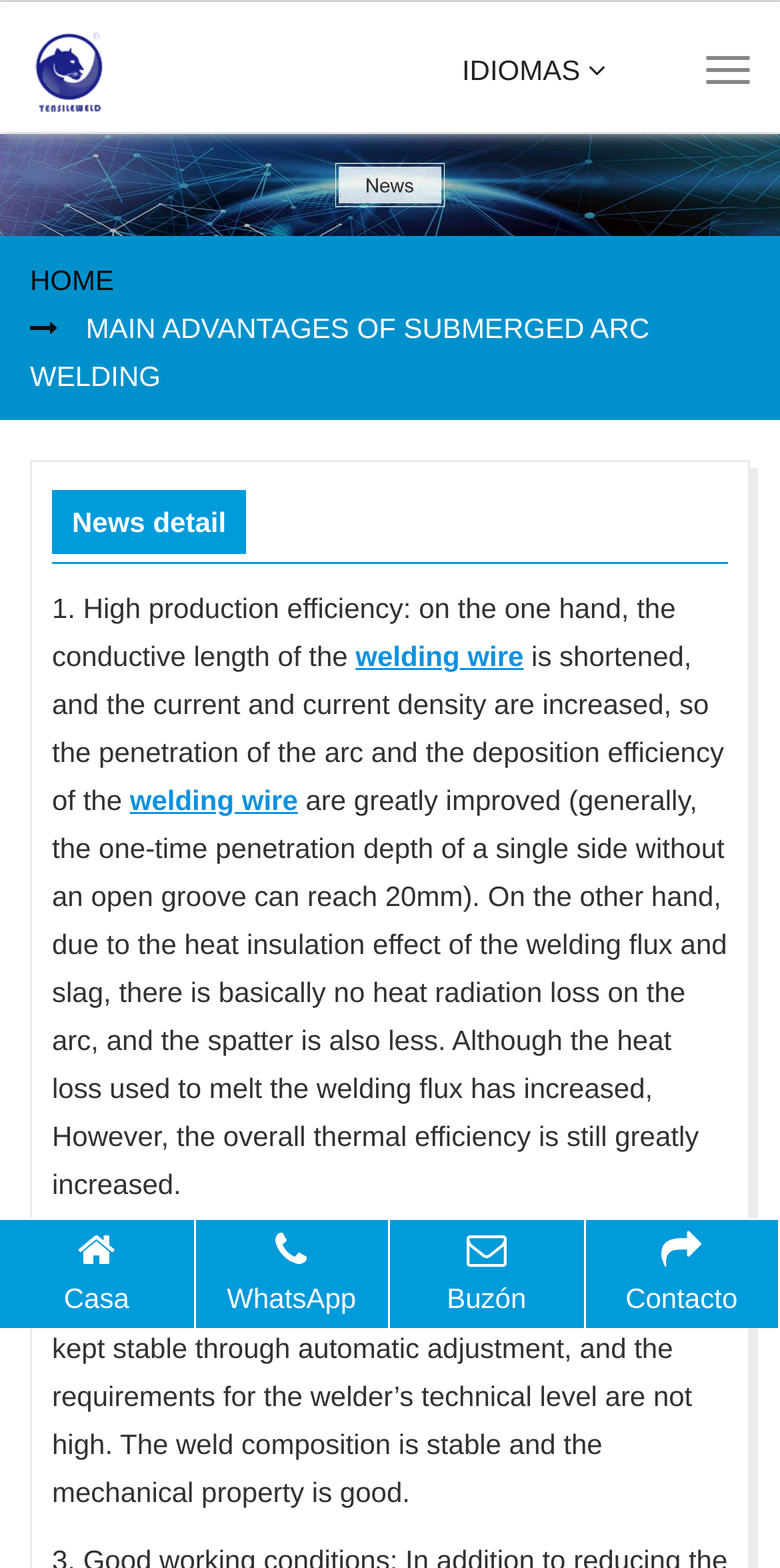Can you find the bounding box coordinates of the area I should click to execute the following instruction: "Visit homepage"?

[0.038, 0.168, 0.146, 0.188]